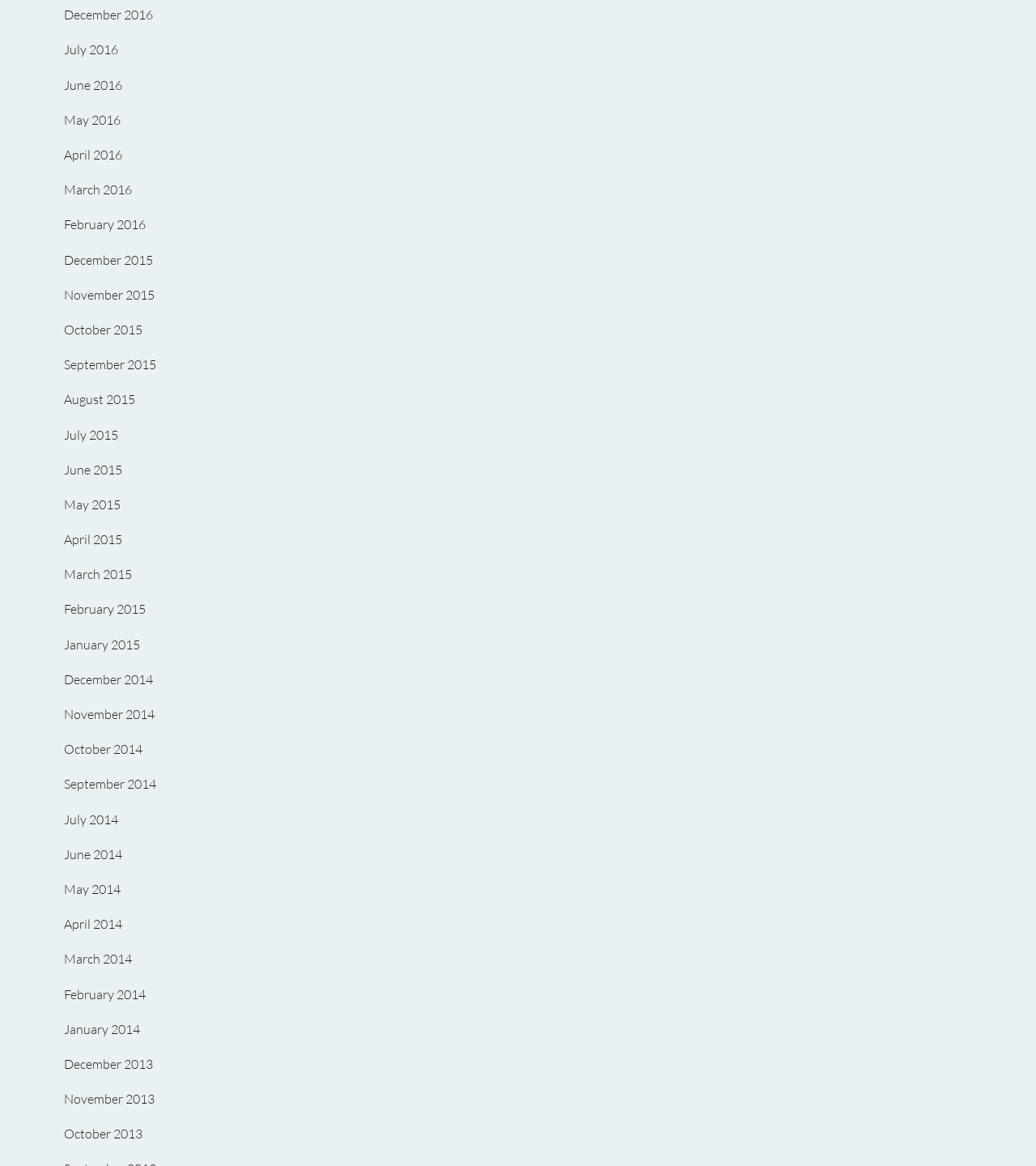Provide the bounding box coordinates, formatted as (top-left x, top-left y, bottom-right x, bottom-right y), with all values being floating point numbers between 0 and 1. Identify the bounding box of the UI element that matches the description: March 2015

[0.061, 0.486, 0.127, 0.5]